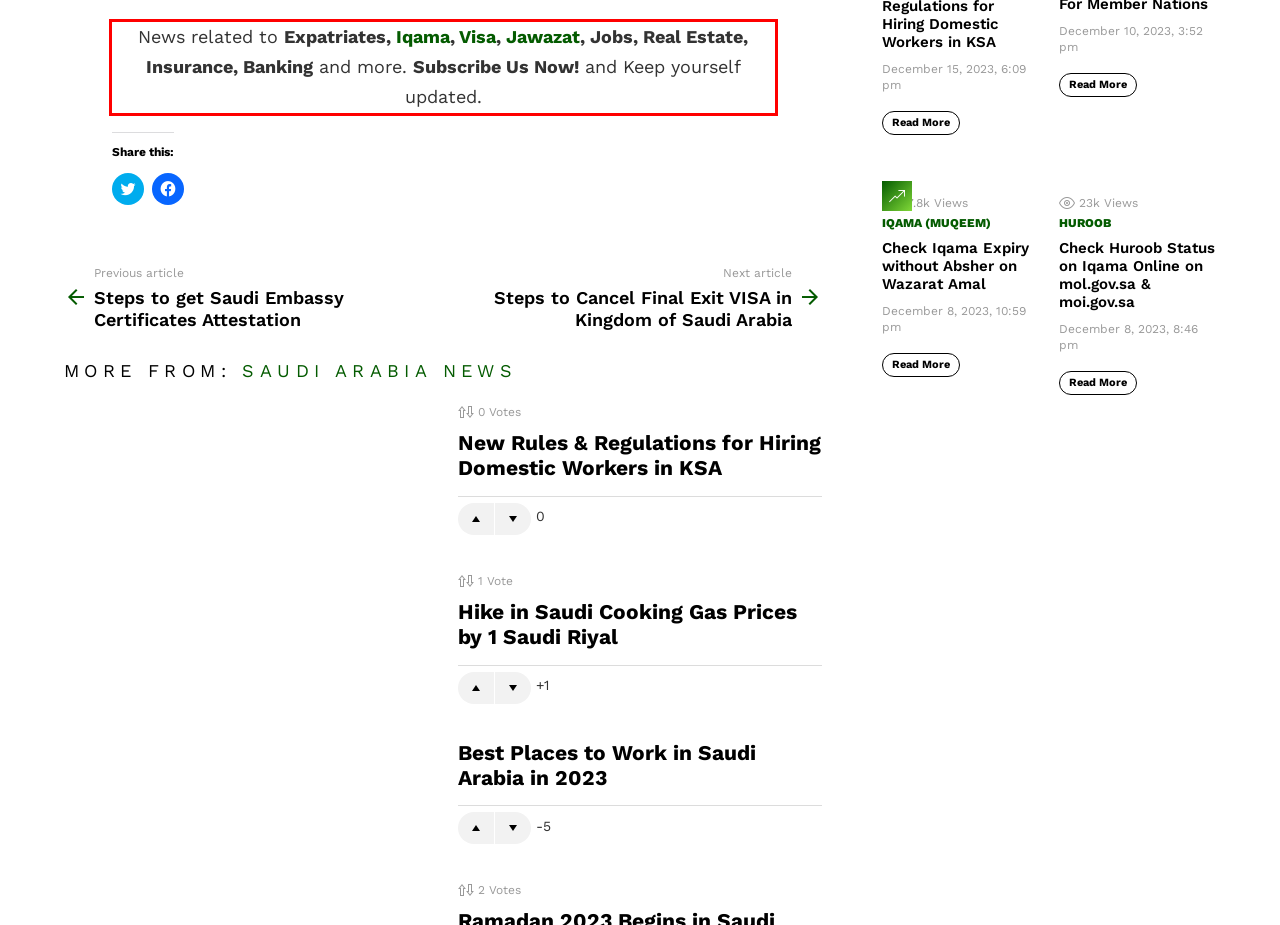Please examine the webpage screenshot and extract the text within the red bounding box using OCR.

News related to Expatriates, Iqama, Visa, Jawazat, Jobs, Real Estate, Insurance, Banking and more. Subscribe Us Now! and Keep yourself updated.